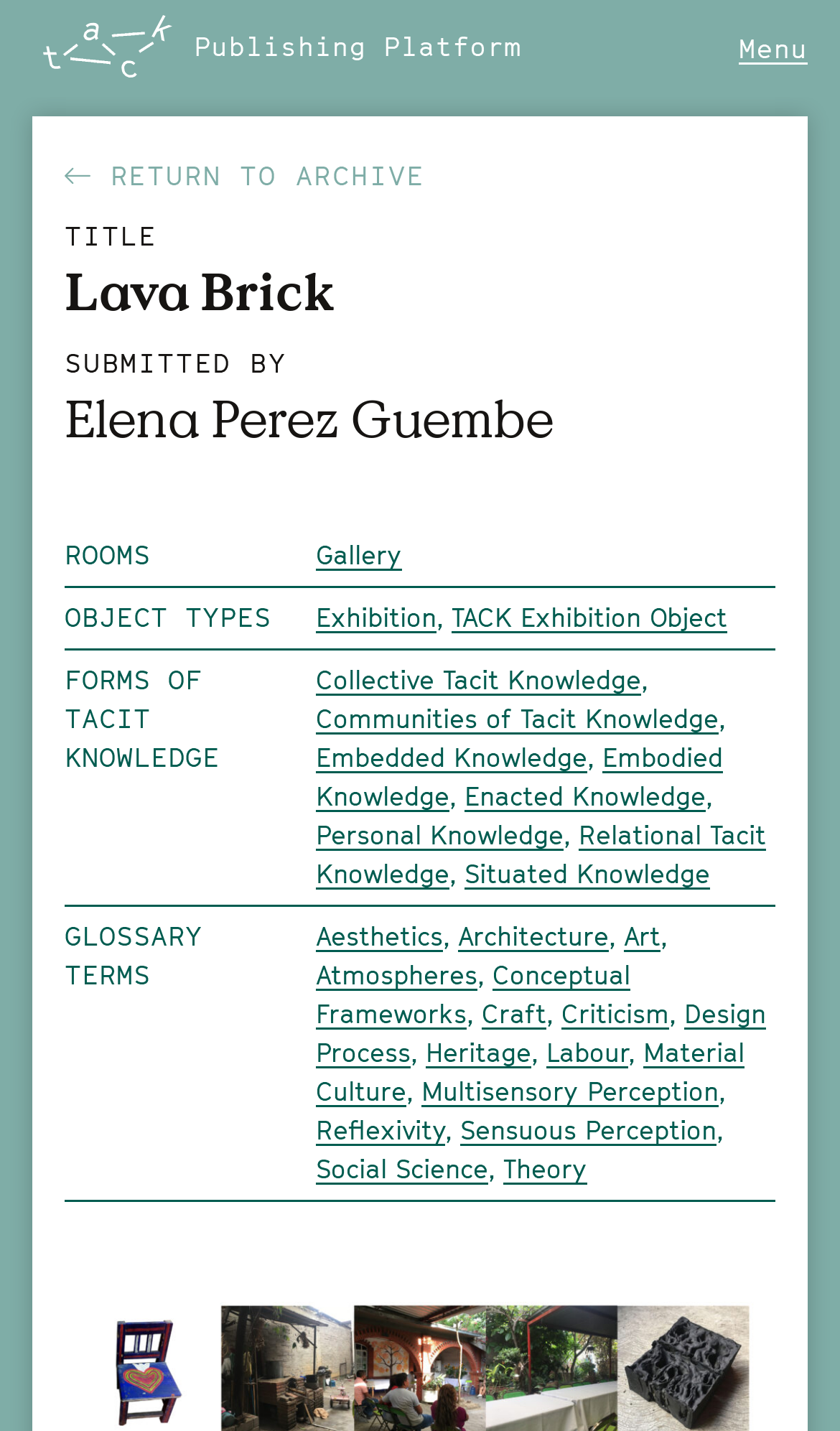Please find the bounding box for the following UI element description. Provide the coordinates in (top-left x, top-left y, bottom-right x, bottom-right y) format, with values between 0 and 1: Art

[0.743, 0.642, 0.786, 0.665]